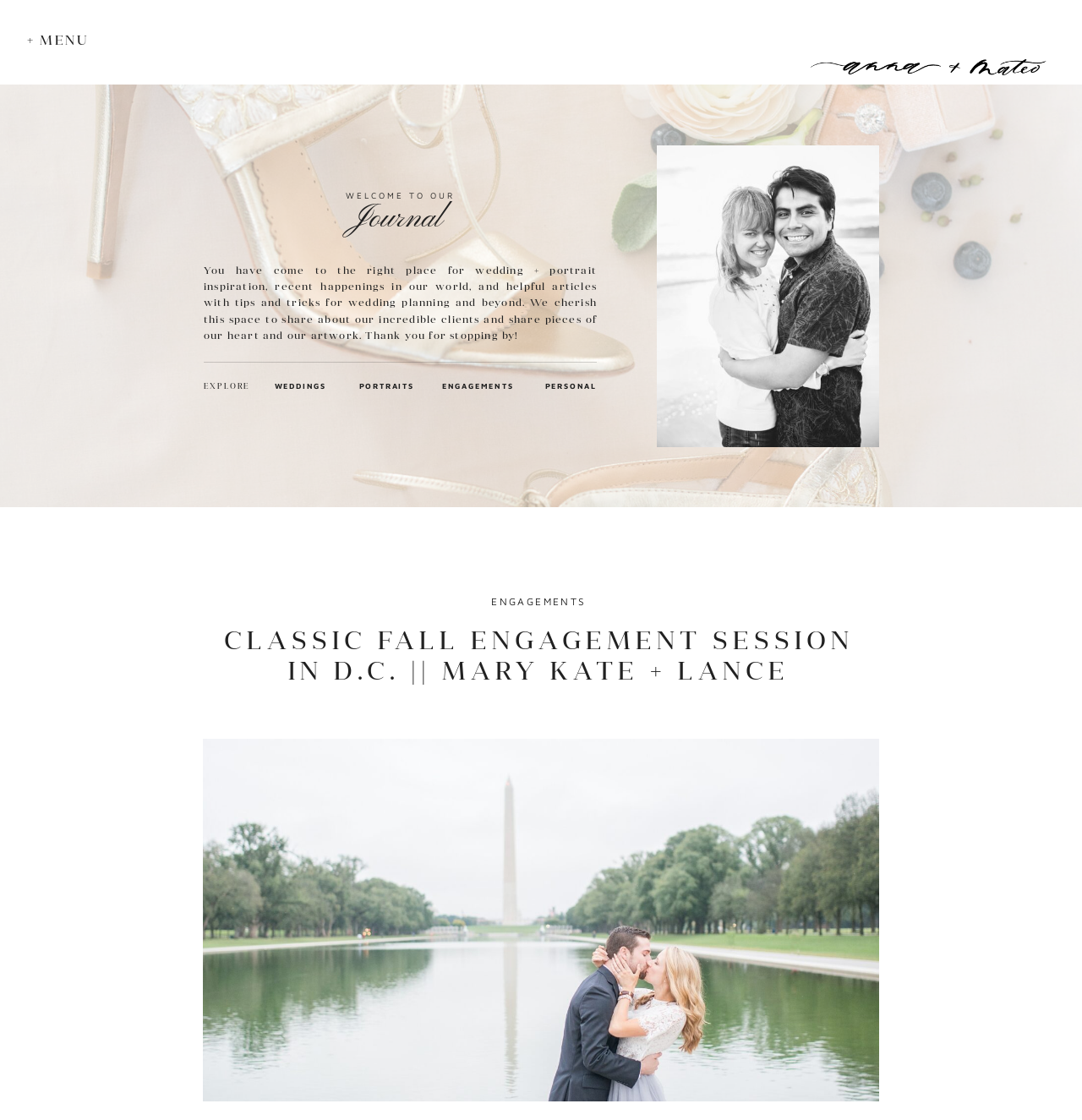Identify the bounding box coordinates of the area that should be clicked in order to complete the given instruction: "click on PERSONAL". The bounding box coordinates should be four float numbers between 0 and 1, i.e., [left, top, right, bottom].

[0.5, 0.339, 0.552, 0.352]